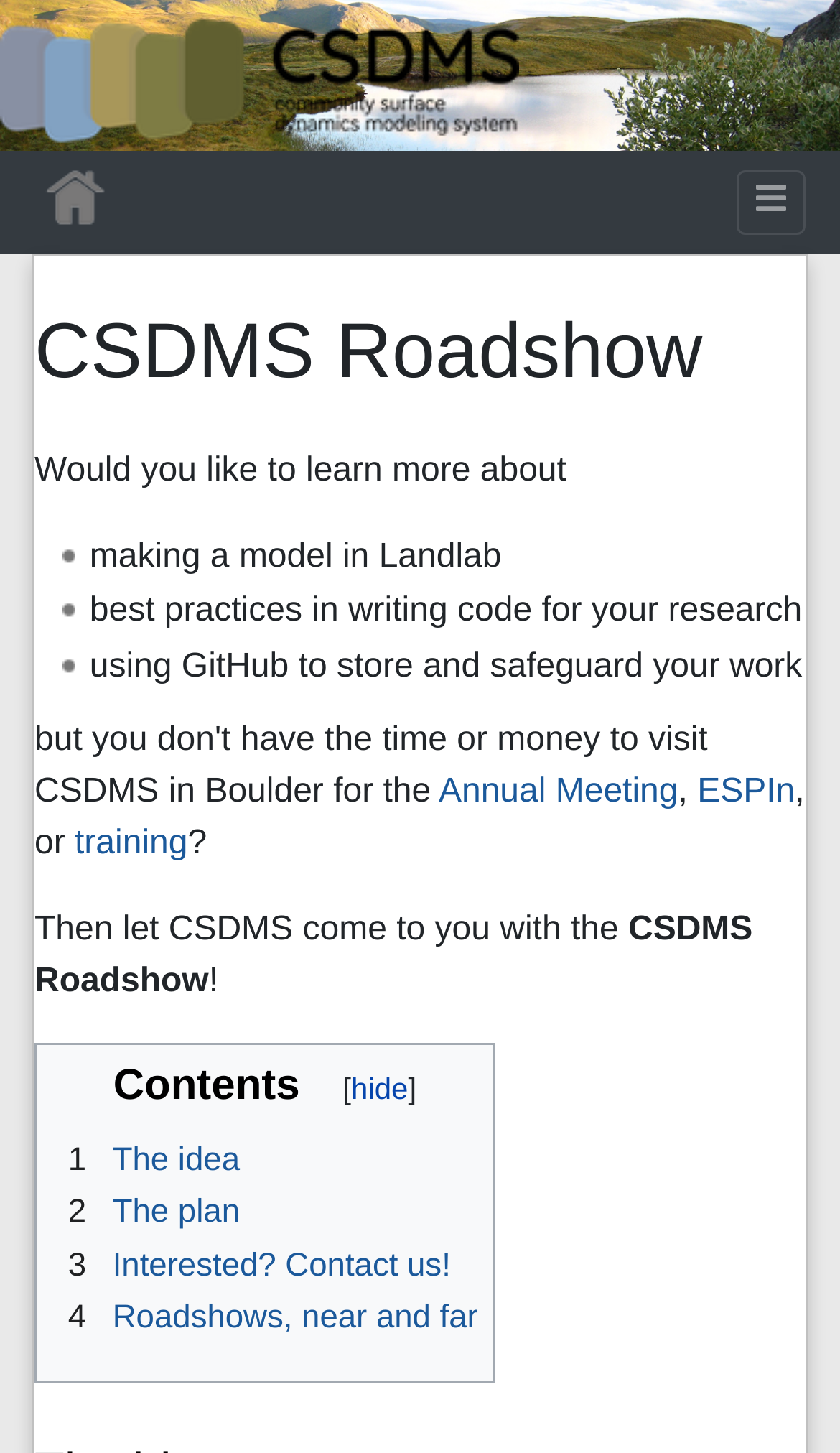What is the name of the community software?
Answer the question with a thorough and detailed explanation.

The name of the community software can be found in the top-left corner of the webpage, where it says 'Roadshows • CSDMS: Community Surface Dynamics Modeling System. Explore Earth's surface with community software'. The 'CSDMS' part is the name of the community software.